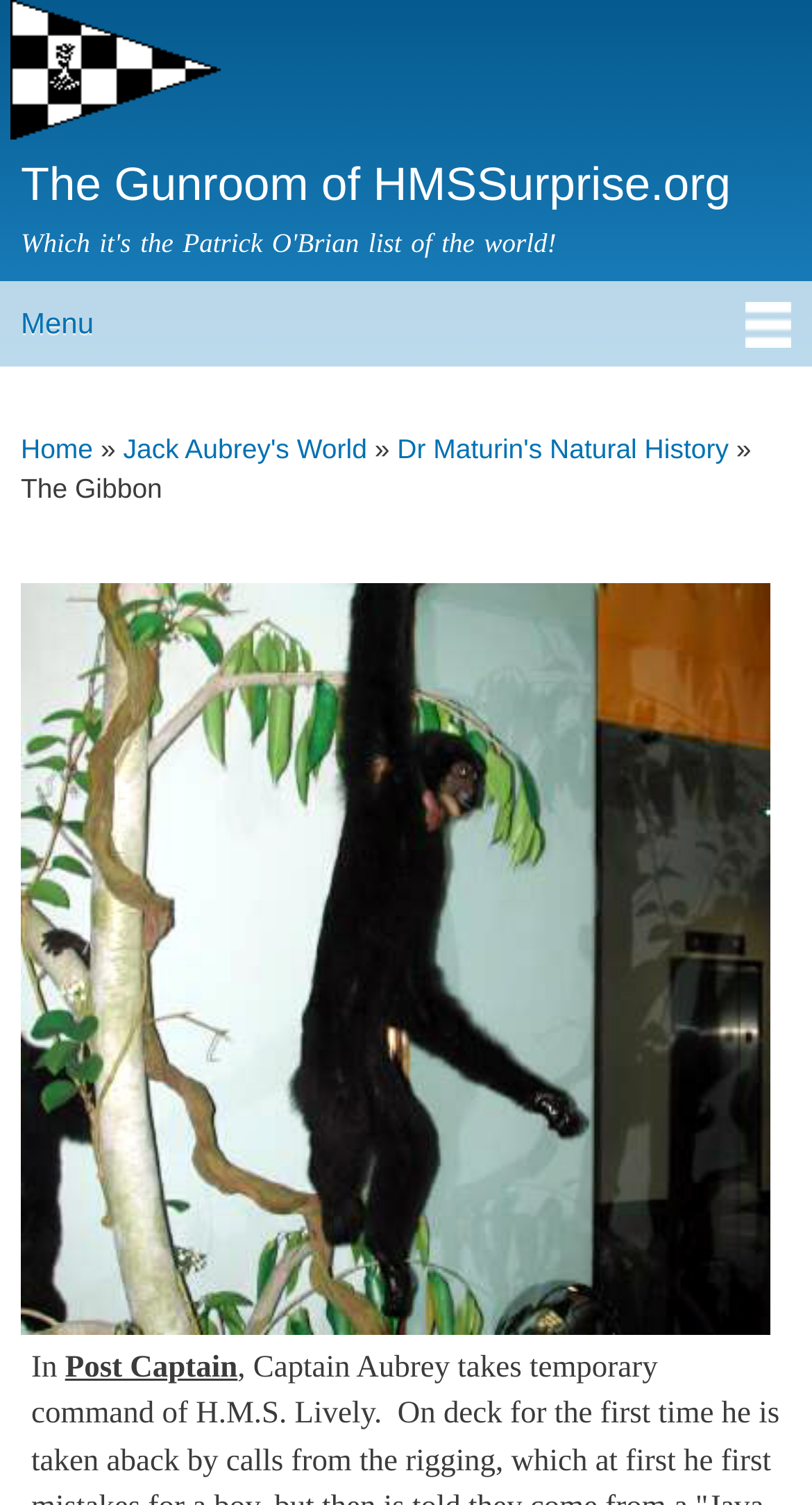Find the bounding box coordinates for the HTML element specified by: "0401 766 877".

None